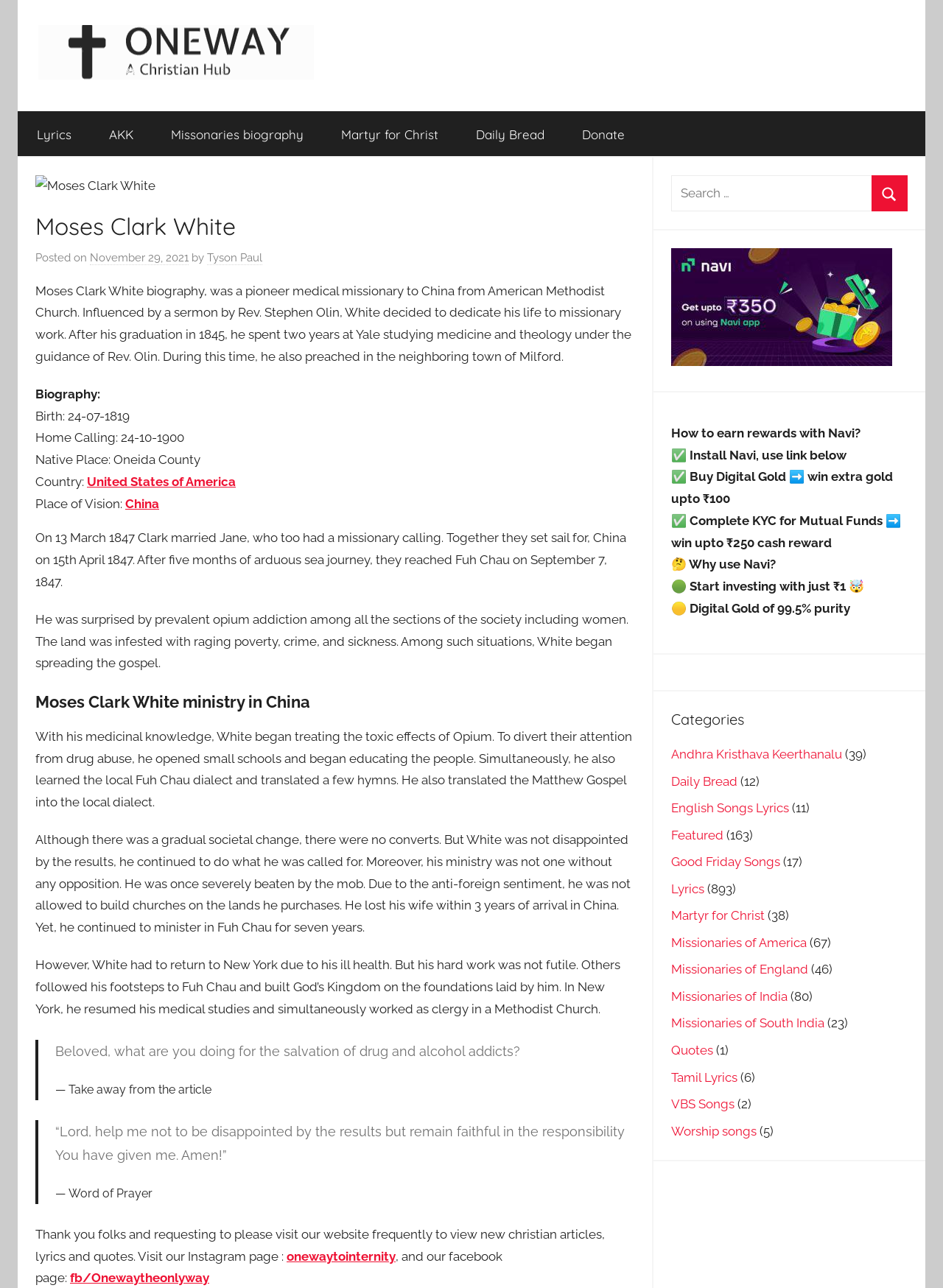Respond to the question below with a concise word or phrase:
What is the purpose of the search box?

To search for Christian articles, lyrics, and quotes